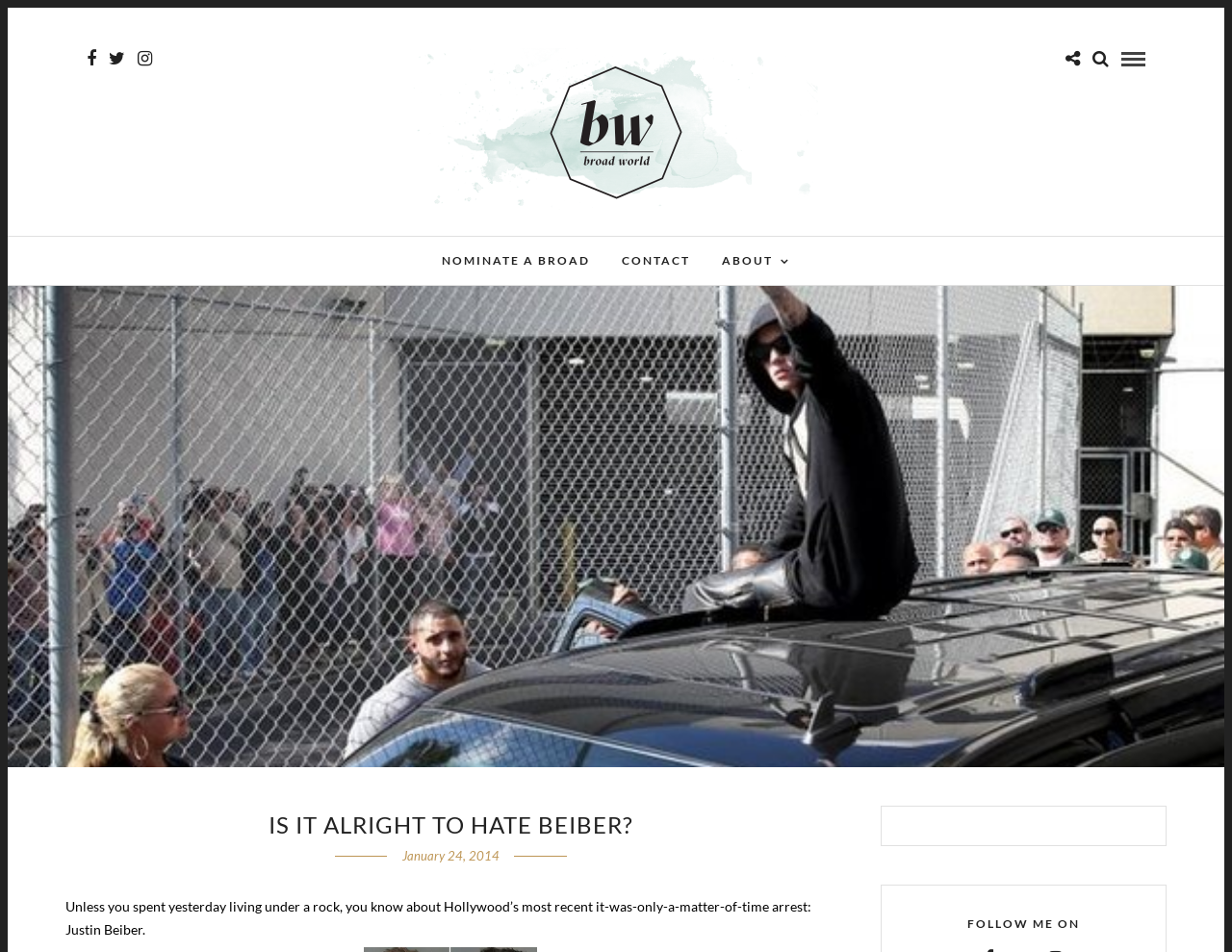What is the name of the person arrested in Hollywood?
Please respond to the question with a detailed and thorough explanation.

The article mentions that 'Hollywood’s most recent it-was-only-a-matter-of-time arrest' is of Justin Beiber, which can be found in the static text element that describes the content of the article.